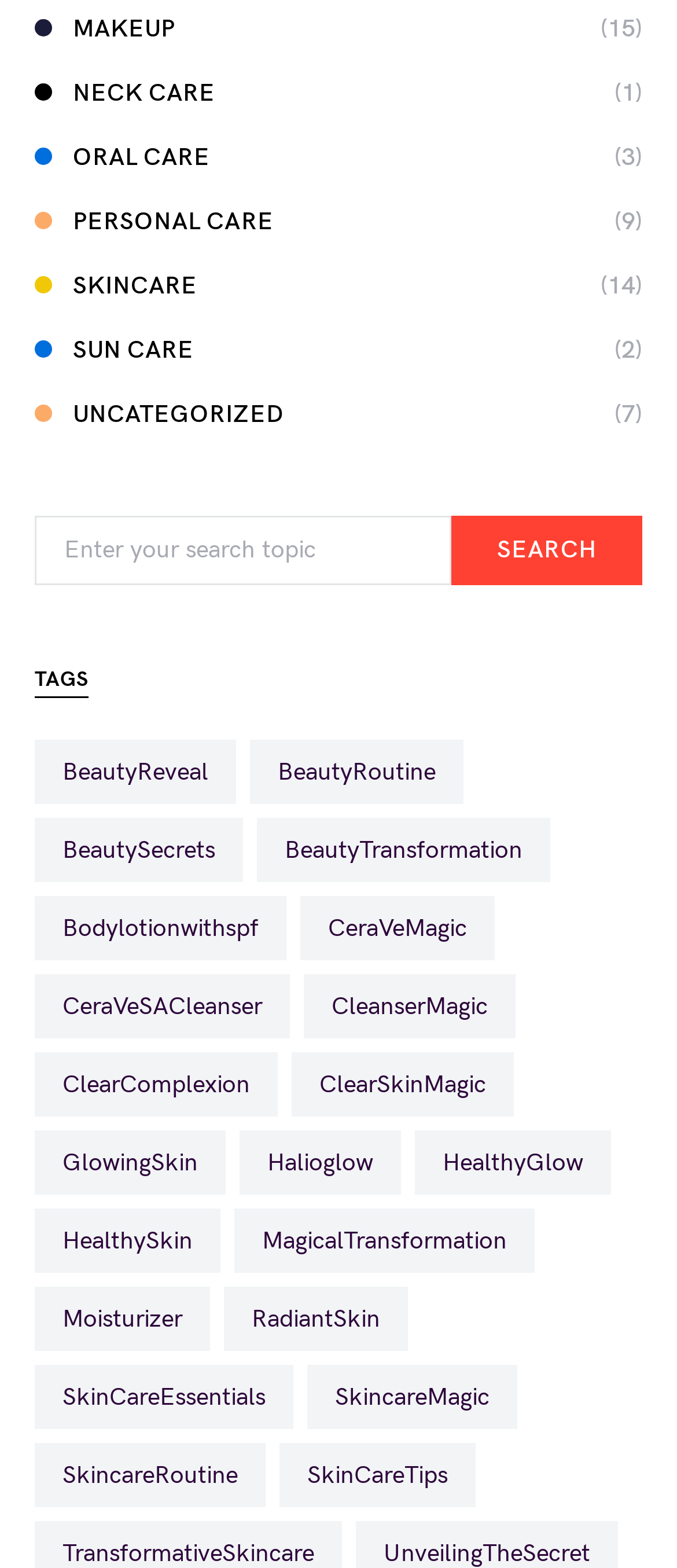Provide the bounding box coordinates in the format (top-left x, top-left y, bottom-right x, bottom-right y). All values are floating point numbers between 0 and 1. Determine the bounding box coordinate of the UI element described as: Sun Care

[0.051, 0.211, 0.314, 0.234]